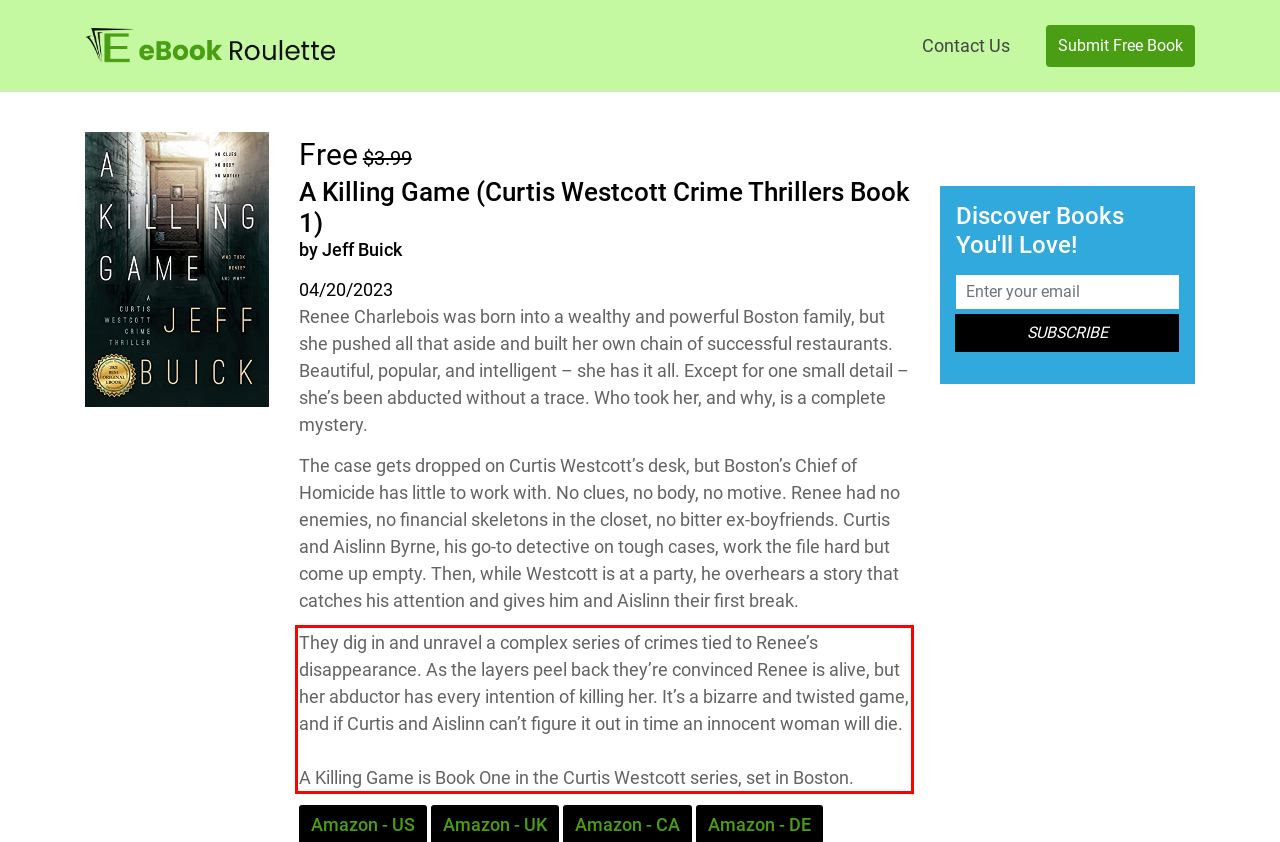Identify the red bounding box in the webpage screenshot and perform OCR to generate the text content enclosed.

They dig in and unravel a complex series of crimes tied to Renee’s disappearance. As the layers peel back they’re convinced Renee is alive, but her abductor has every intention of killing her. It’s a bizarre and twisted game, and if Curtis and Aislinn can’t figure it out in time an innocent woman will die. A Killing Game is Book One in the Curtis Westcott series, set in Boston.